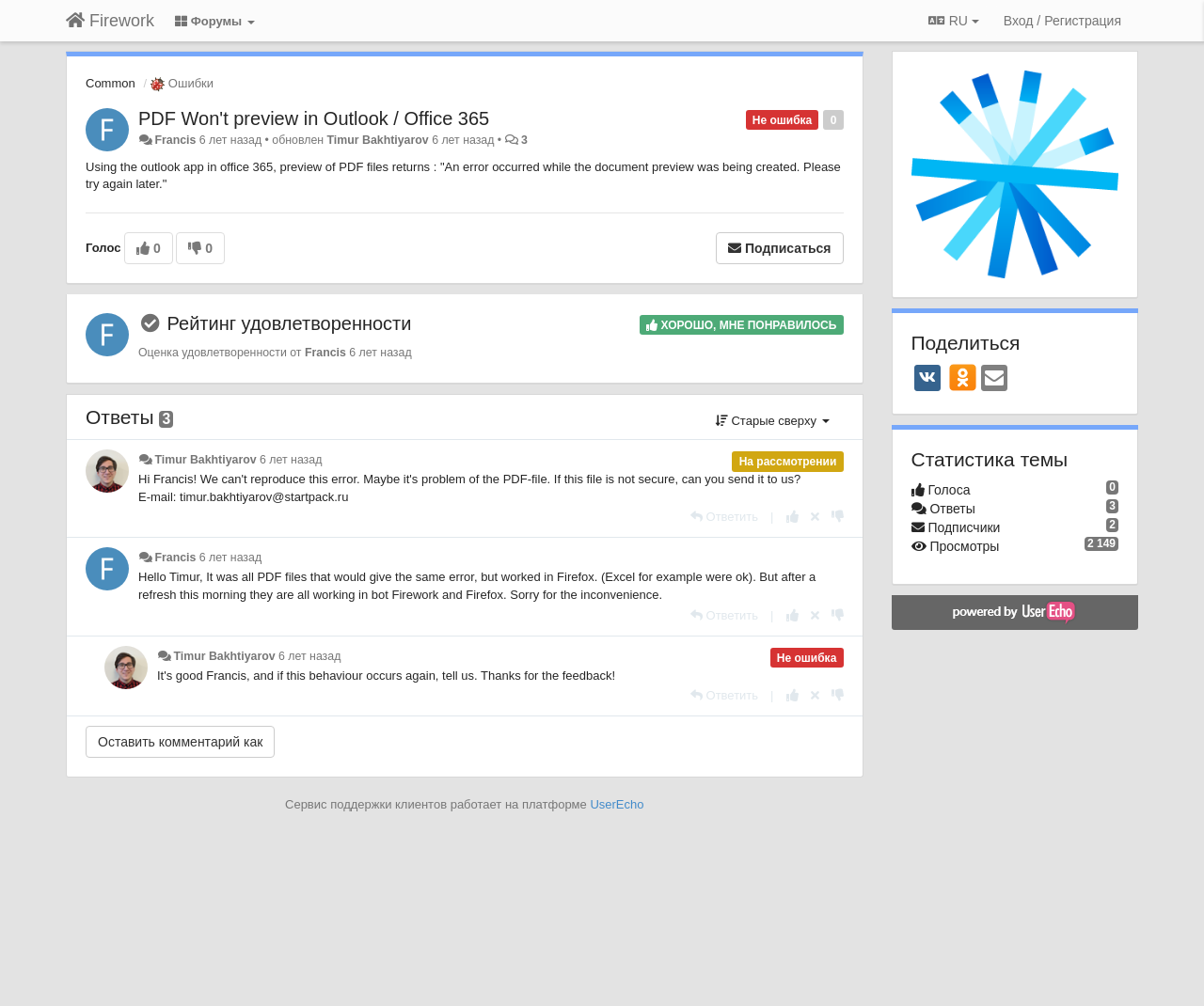Identify the bounding box coordinates of the clickable section necessary to follow the following instruction: "Submit the form". The coordinates should be presented as four float numbers from 0 to 1, i.e., [left, top, right, bottom].

None